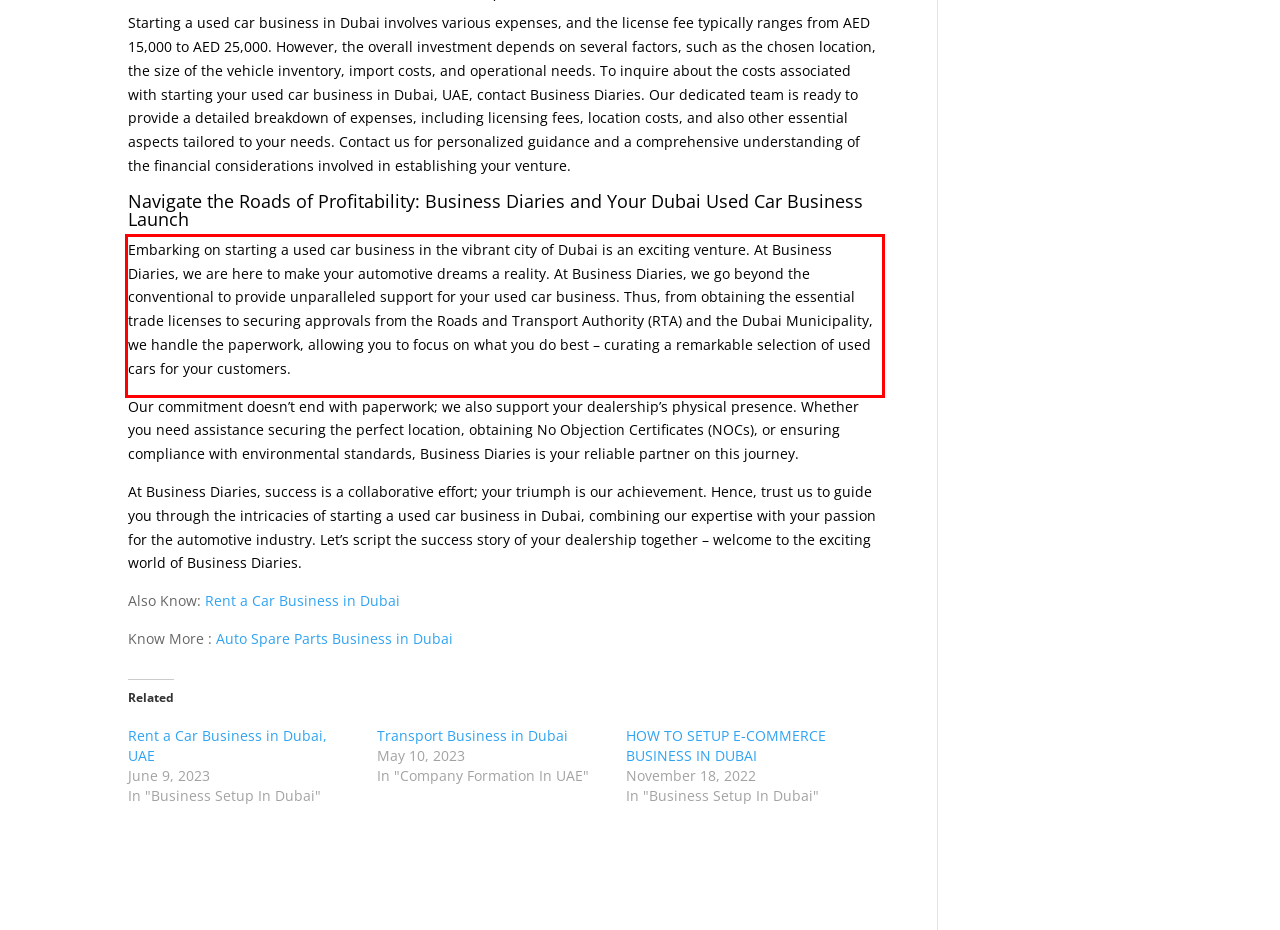There is a UI element on the webpage screenshot marked by a red bounding box. Extract and generate the text content from within this red box.

Embarking on starting a used car business in the vibrant city of Dubai is an exciting venture. At Business Diaries, we are here to make your automotive dreams a reality. At Business Diaries, we go beyond the conventional to provide unparalleled support for your used car business. Thus, from obtaining the essential trade licenses to securing approvals from the Roads and Transport Authority (RTA) and the Dubai Municipality, we handle the paperwork, allowing you to focus on what you do best – curating a remarkable selection of used cars for your customers.